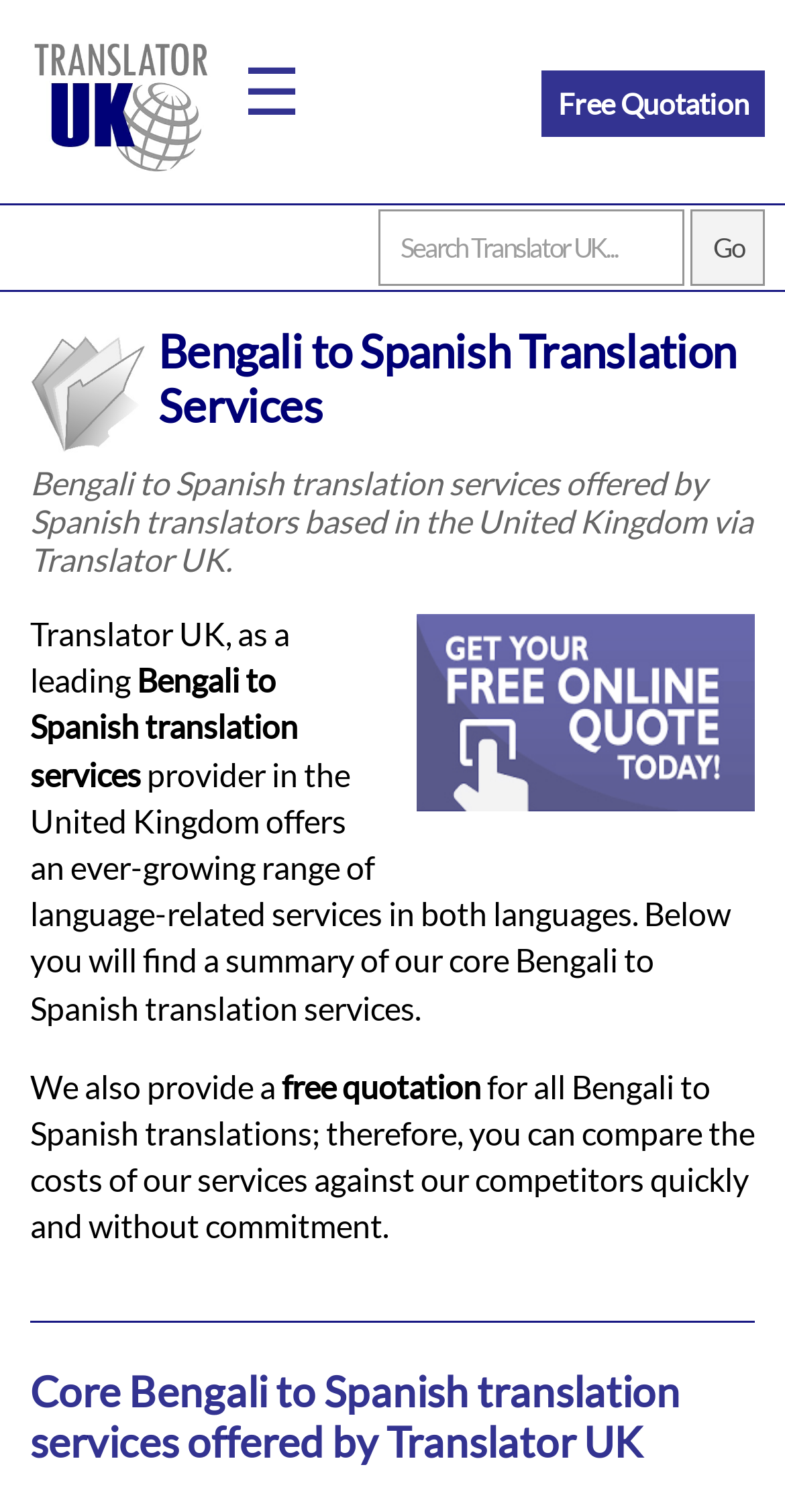Please locate the bounding box coordinates of the element that should be clicked to achieve the given instruction: "Get a free quotation".

[0.69, 0.047, 0.975, 0.091]